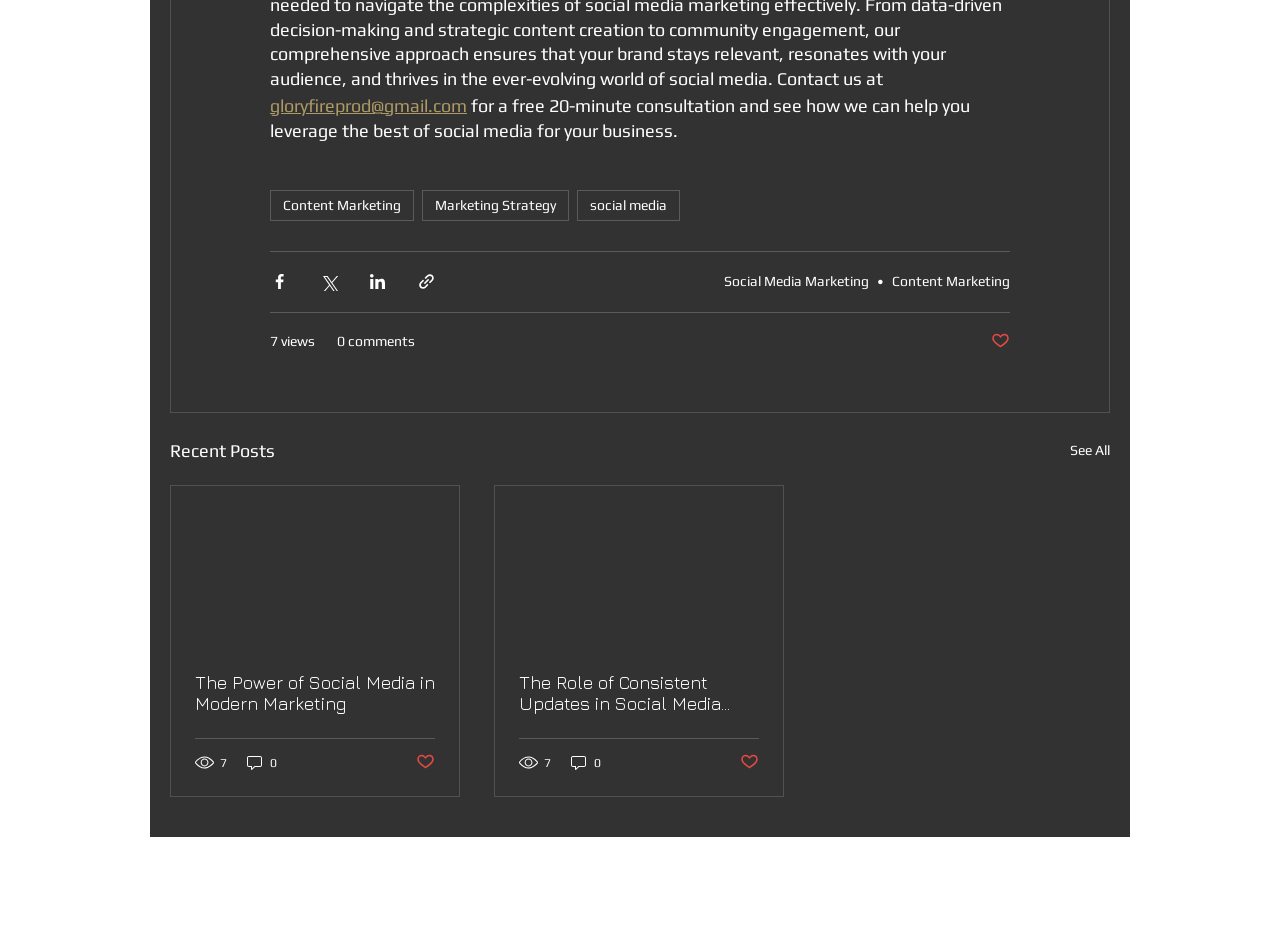Locate the bounding box coordinates of the clickable area to execute the instruction: "Click the 'See All' link". Provide the coordinates as four float numbers between 0 and 1, represented as [left, top, right, bottom].

[0.836, 0.467, 0.867, 0.498]